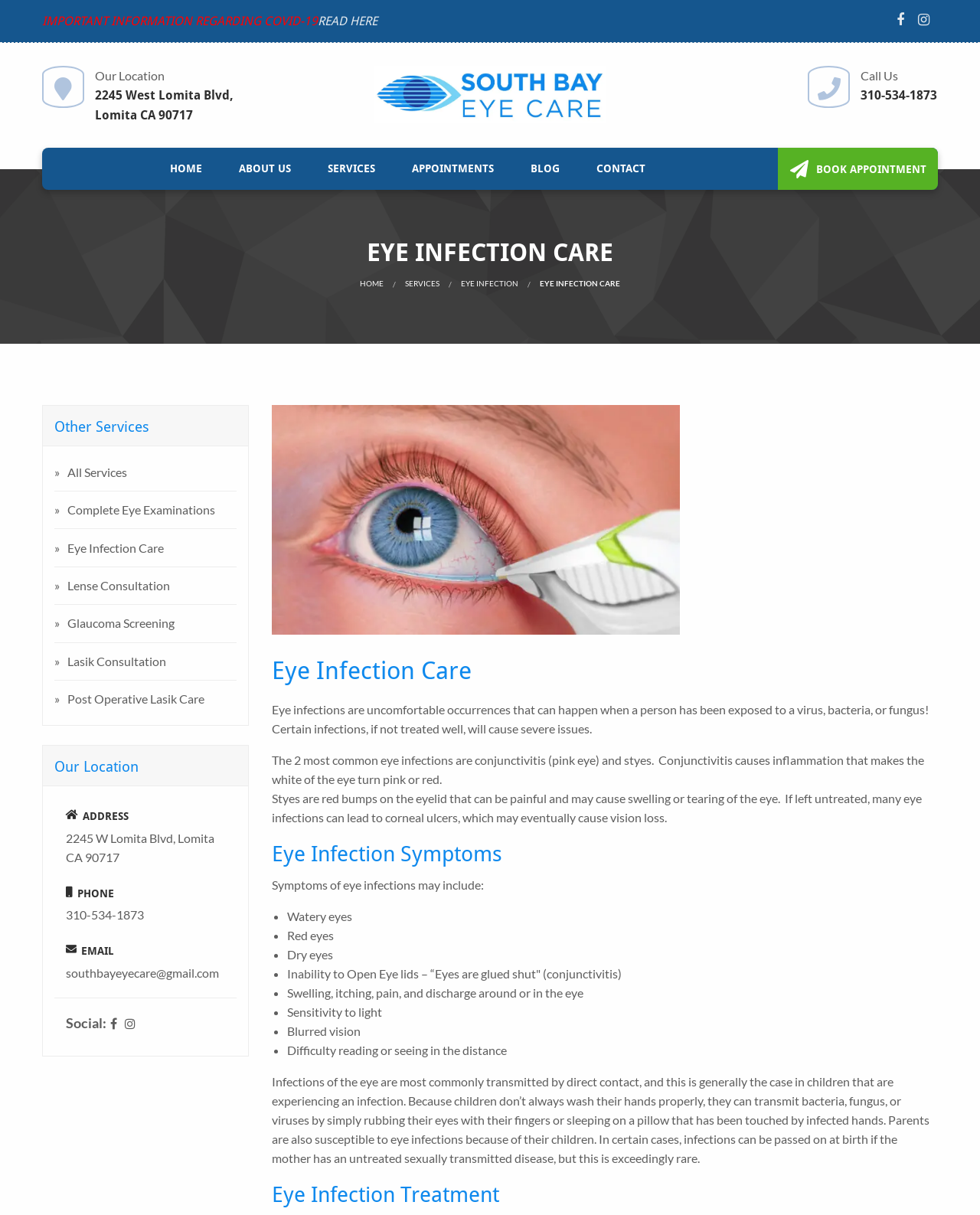Offer a meticulous description of the webpage's structure and content.

The webpage is about Eye Infection Care, specifically from South Bay Eye Care. At the top, there is an important notice regarding COVID-19, with a "READ HERE" link next to it. Below this notice, there is a logo of South Bay Eye Care, accompanied by the clinic's location and contact information.

The main content of the webpage is divided into sections. The first section is about eye infection care, with a heading "EYE INFECTION CARE" and a brief description of what eye infections are and their causes. Below this, there is an image related to Torrance and Lomita Dry Eye Treatment.

The next section is about the symptoms of eye infections, with a heading "Eye Infection Symptoms" and a list of symptoms, including watery eyes, red eyes, dry eyes, and more. Each symptom is marked with a bullet point.

Following this, there is a section about the treatment of eye infections, with a heading "Eye Infection Treatment". However, the content of this section is not provided.

On the left side of the webpage, there is a navigation menu with links to different sections, including "HOME", "ABOUT US", "SERVICES", "APPOINTMENTS", "BLOG", and "CONTACT". There is also a "BOOK APPOINTMENT" button.

At the bottom of the webpage, there is a section about other services offered by South Bay Eye Care, including complete eye examinations, lens consultation, glaucoma screening, and more. There is also a section about the clinic's location, with the address, phone number, and email address provided. Finally, there are social media links at the very bottom of the webpage.